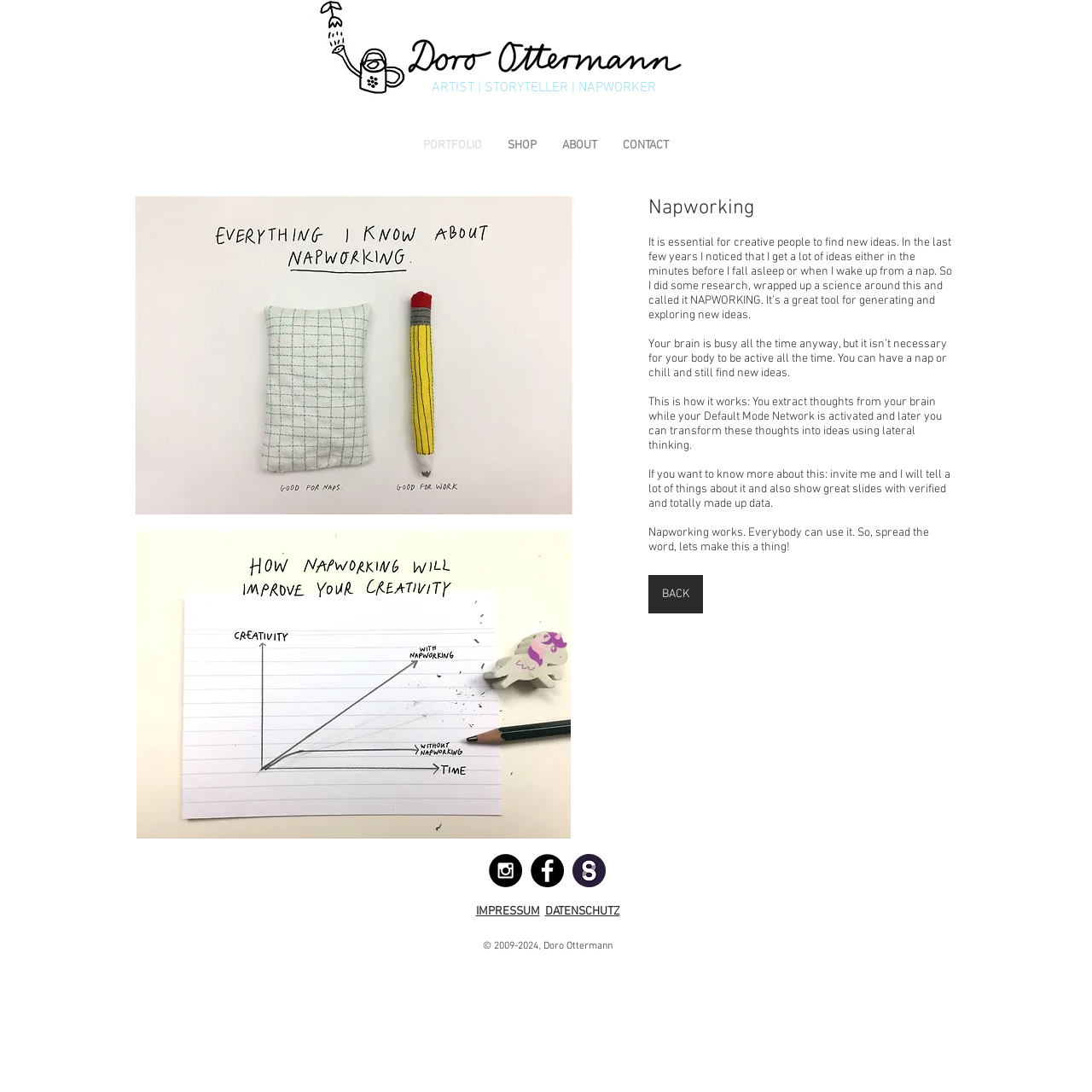Please determine the bounding box coordinates for the element with the description: "SHOP".

[0.453, 0.12, 0.503, 0.146]